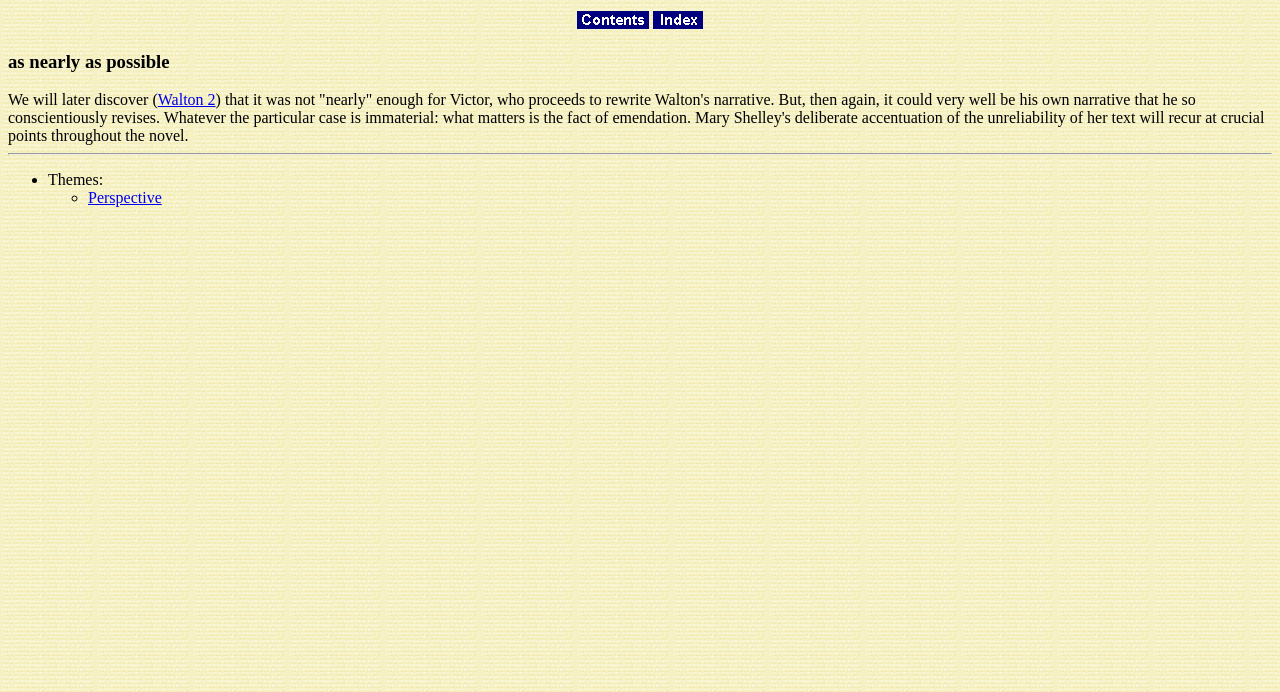What is the author's intention in accentuating the unreliability of the text?
Please ensure your answer is as detailed and informative as possible.

According to the StaticText element, the author, Mary Shelley, deliberately accentuates the unreliability of her text, and the reason for this is to show the fact of emendation, which will recur at crucial points throughout the novel.